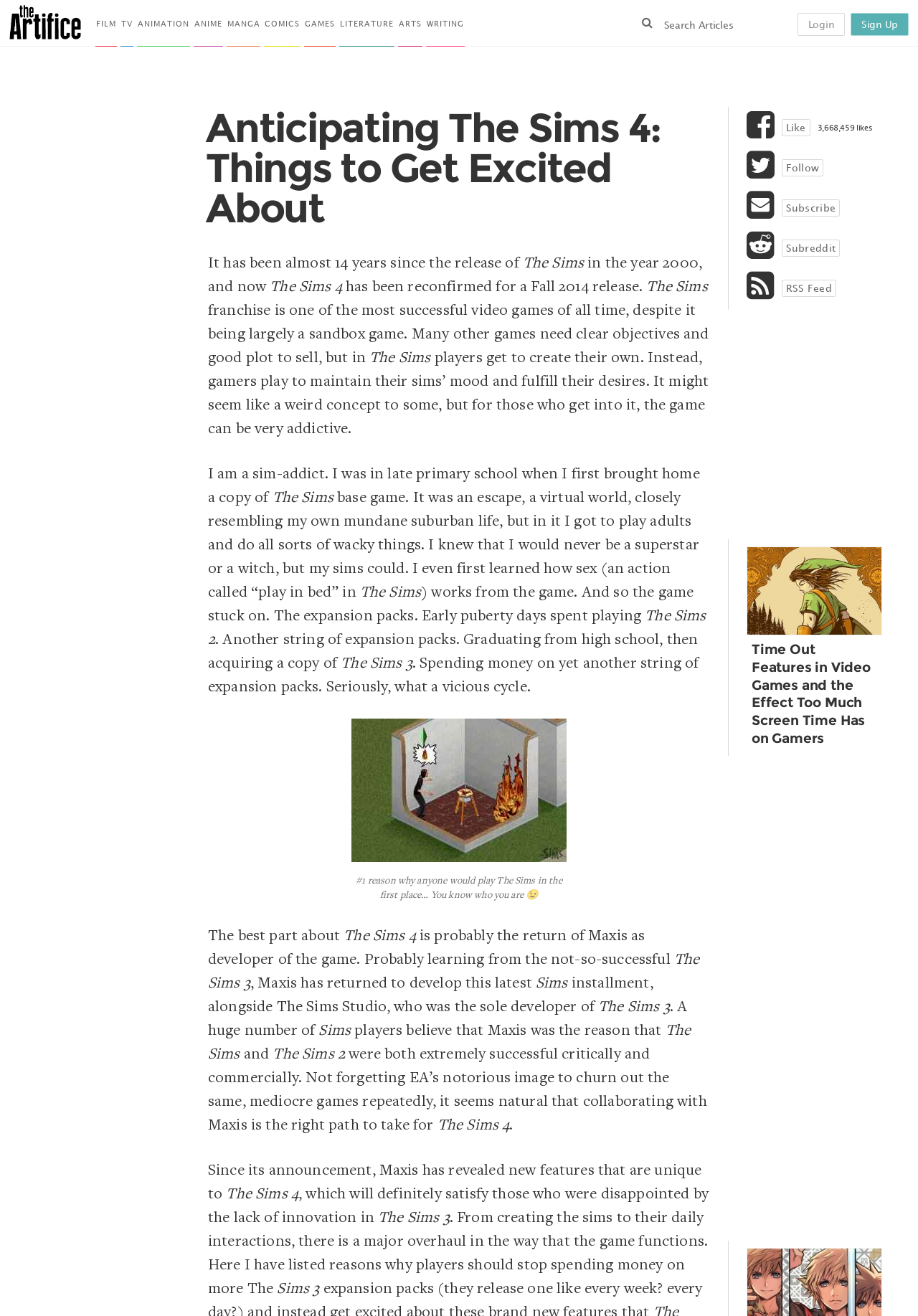Please give a succinct answer using a single word or phrase:
How many likes does the article have?

3,668,459 likes